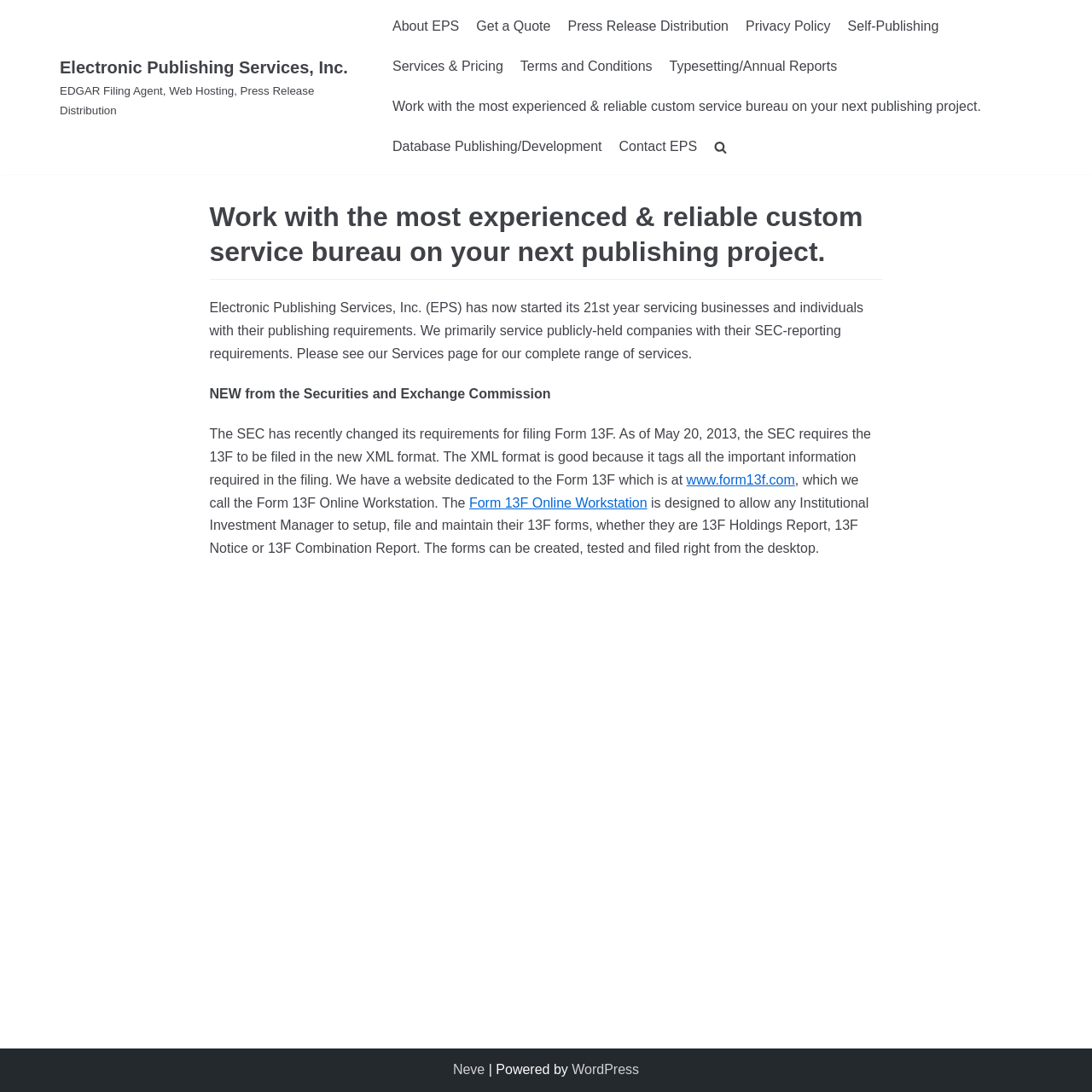Find the bounding box of the web element that fits this description: "Press Release Distribution".

[0.52, 0.014, 0.667, 0.035]